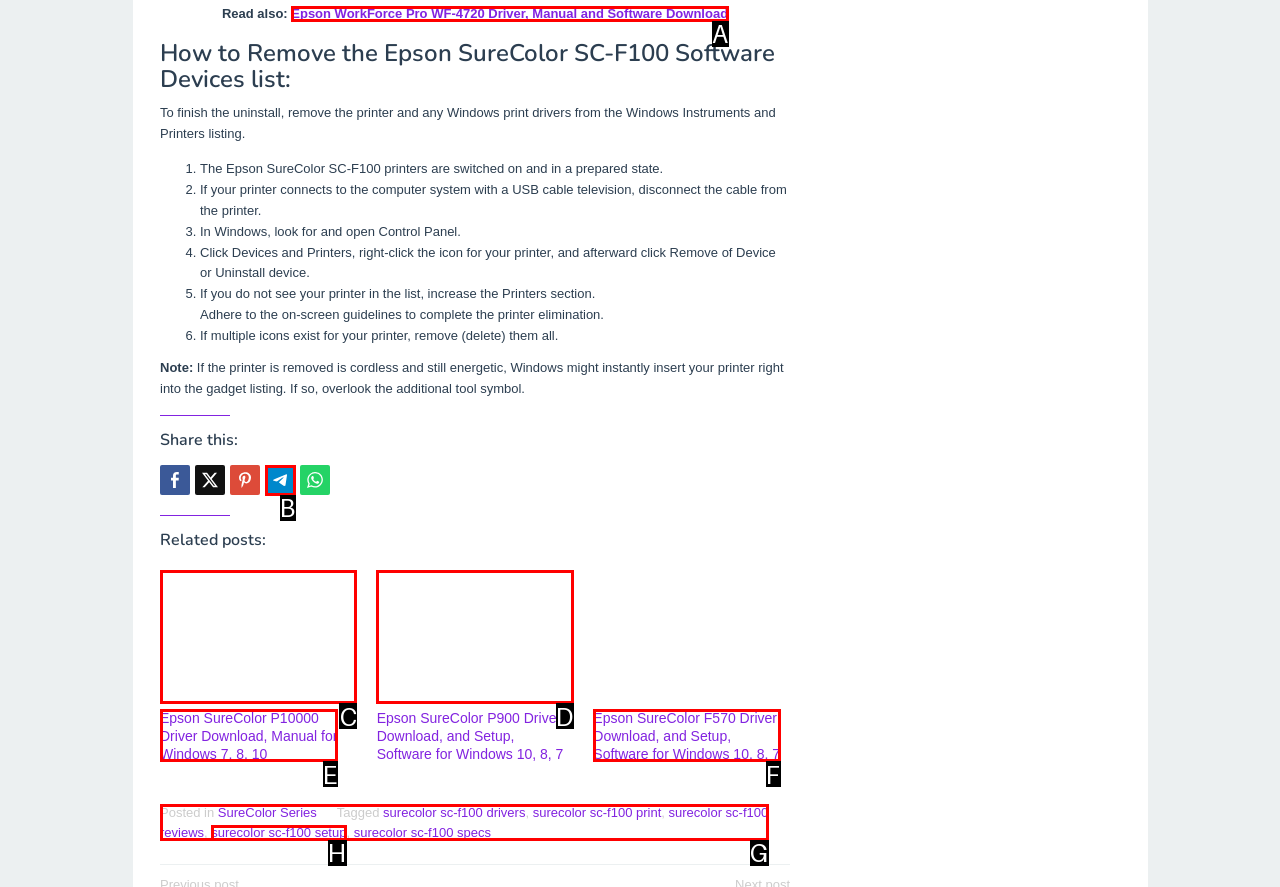Determine the letter of the element I should select to fulfill the following instruction: Click 'Epson WorkForce Pro WF-4720 Driver, Manual and Software Download'. Just provide the letter.

A